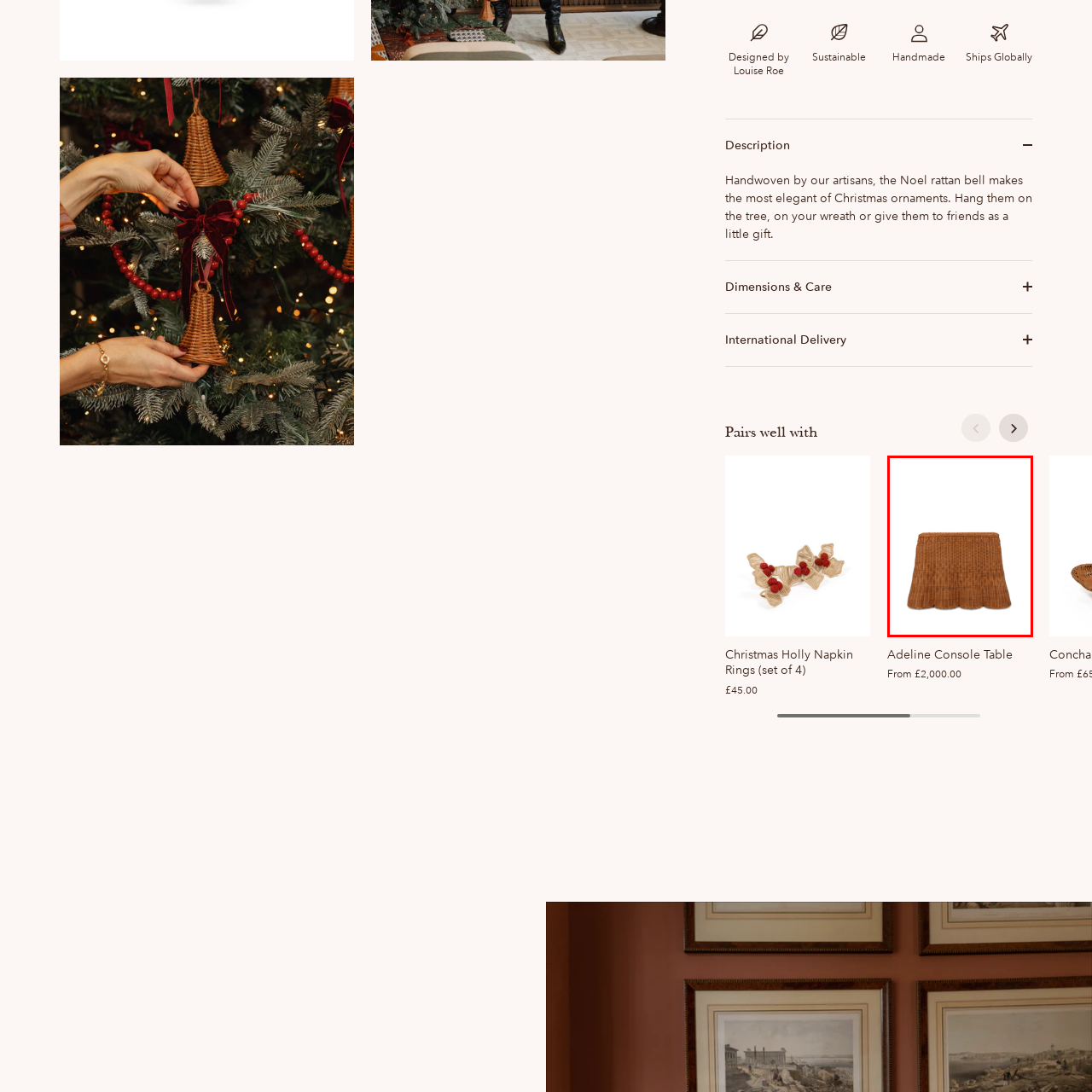Carefully look at the image inside the red box and answer the subsequent question in as much detail as possible, using the information from the image: 
What is the price range of the Adeline Console Table?

The caption explicitly states that the Adeline Console Table is priced from £2,000.00, which indicates that the table's price starts at £2,000.00.